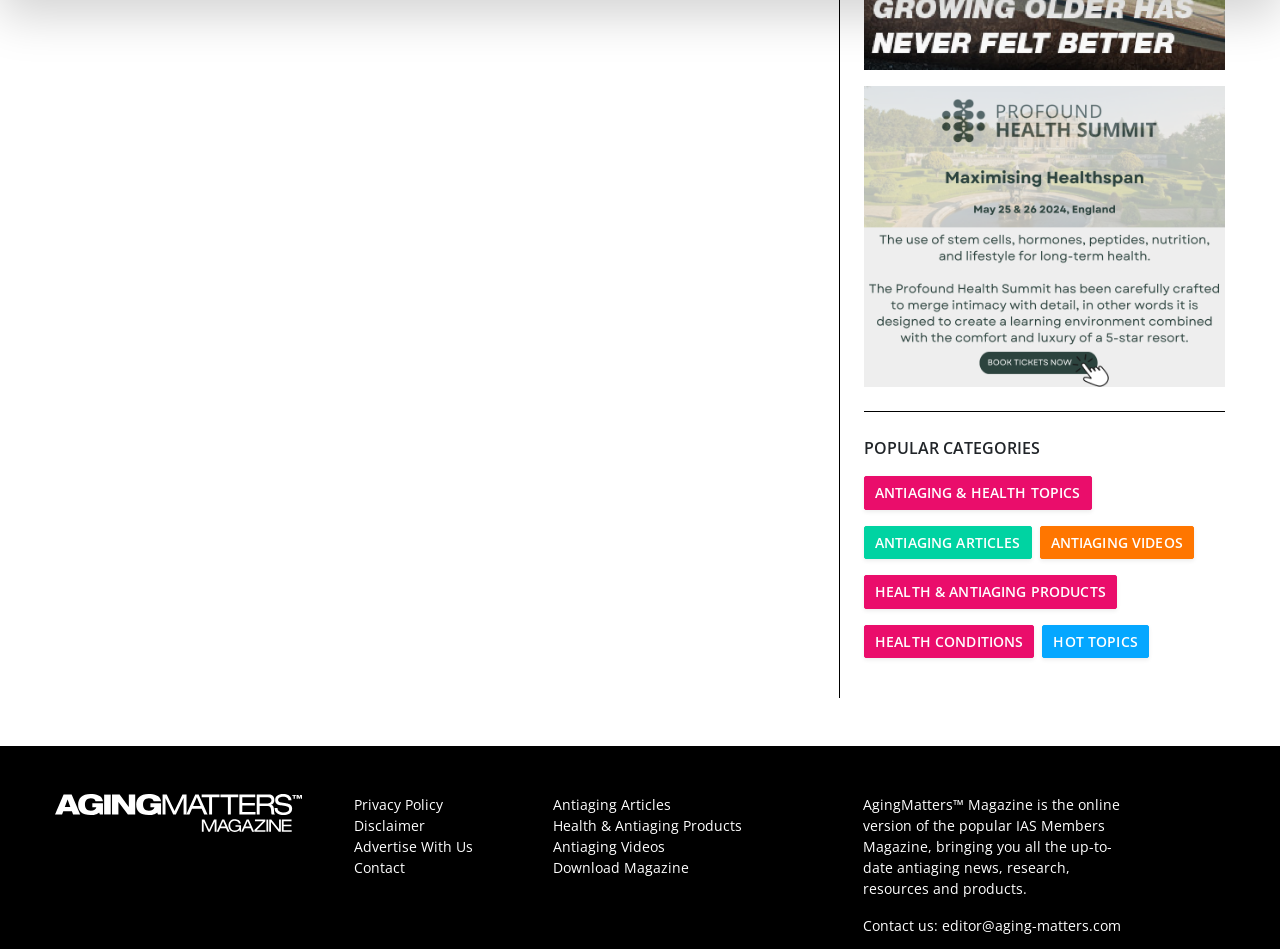Identify the bounding box coordinates of the area you need to click to perform the following instruction: "Click on Antiaging & Health Topics".

[0.675, 0.507, 0.859, 0.53]